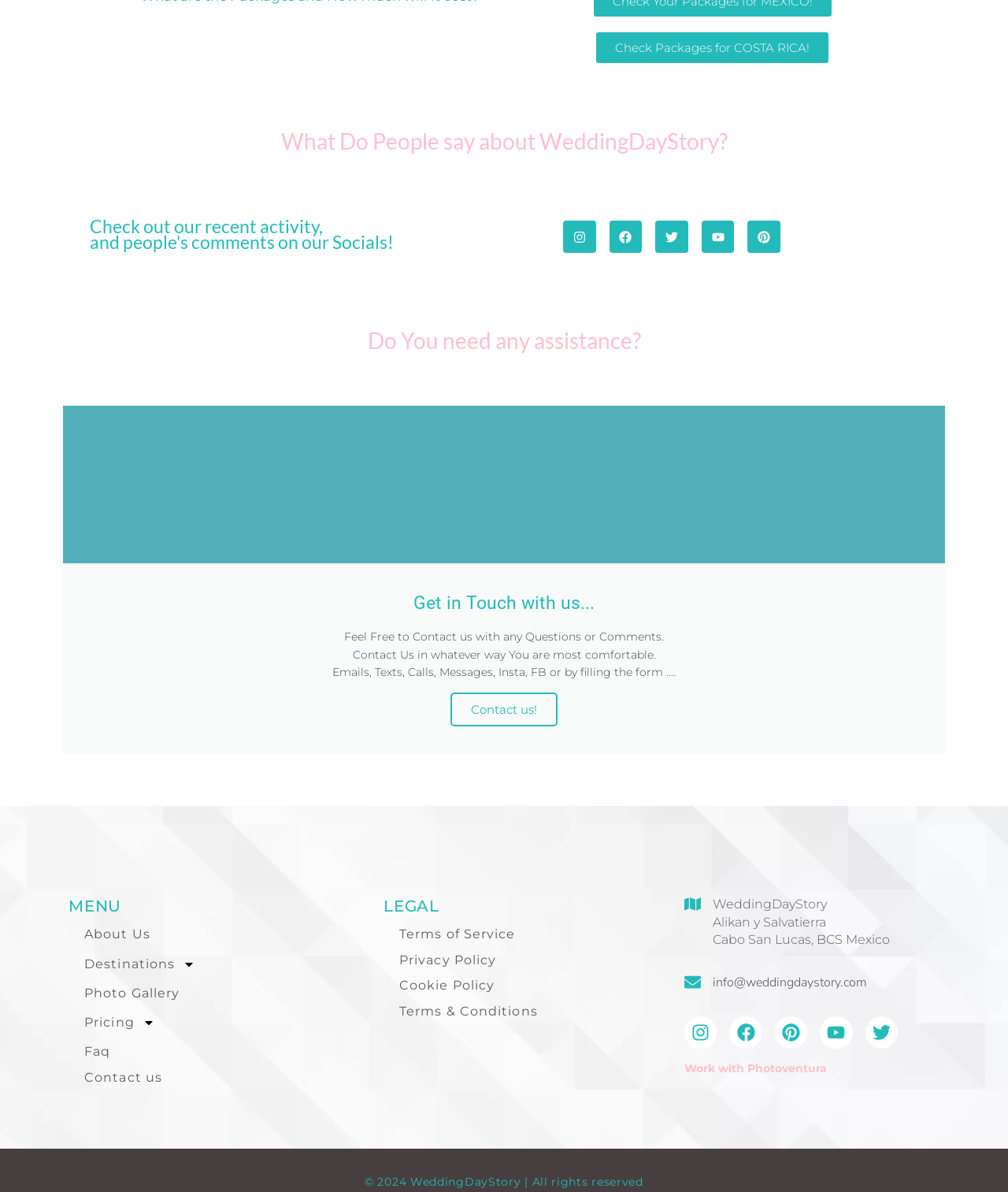Use a single word or phrase to answer the following:
What is the company name?

WeddingDayStory